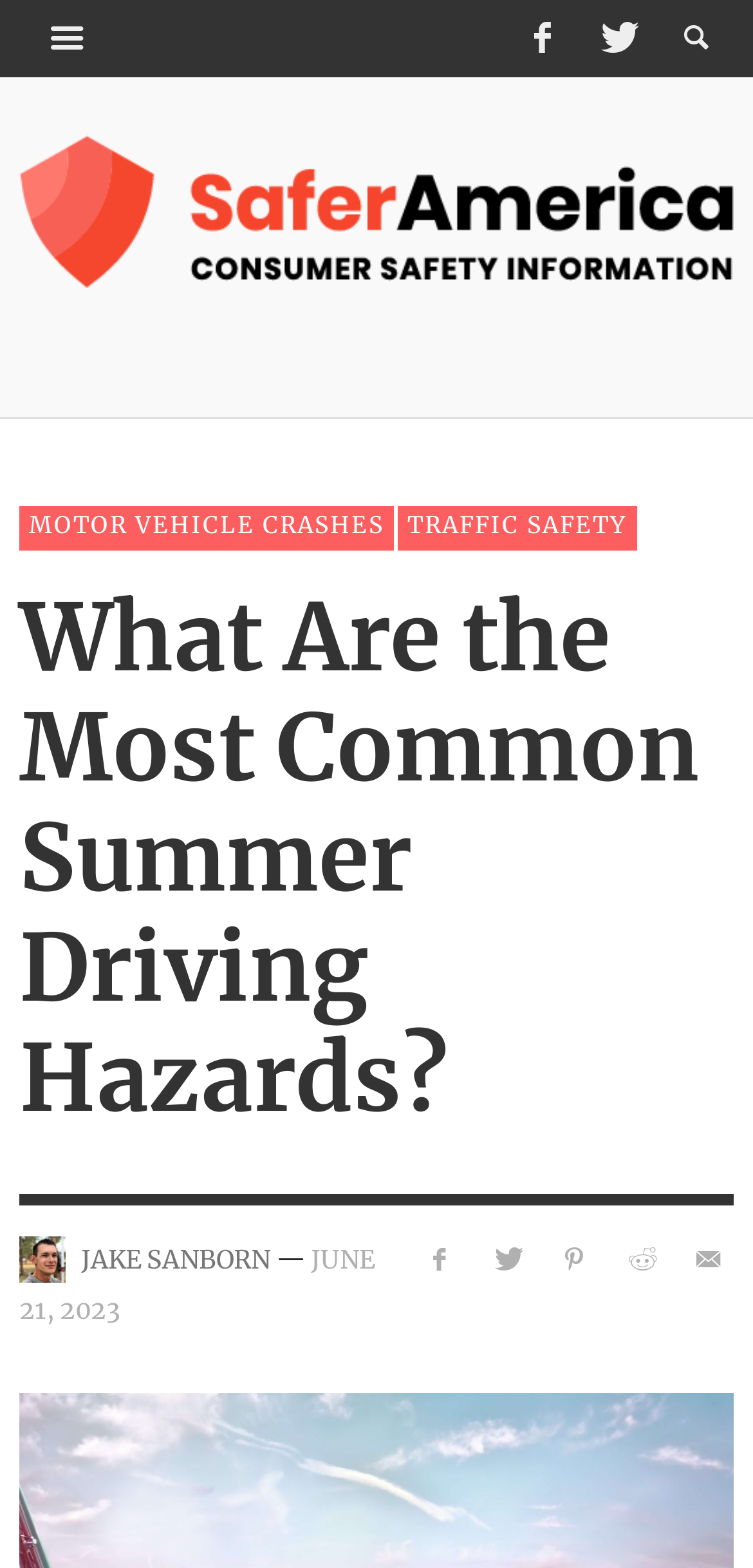What is the main title displayed on this webpage?

What Are the Most Common Summer Driving Hazards?